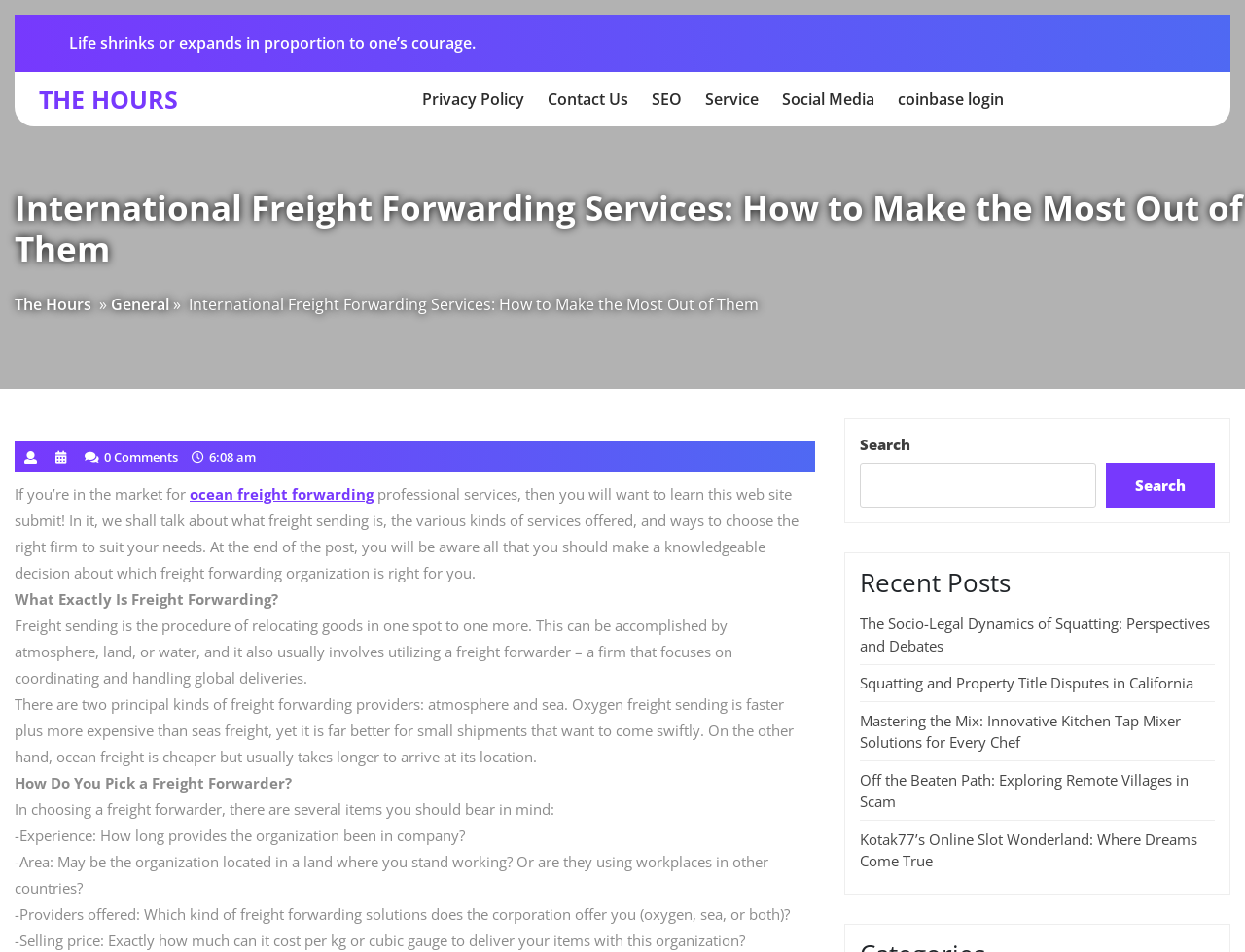Find the bounding box coordinates for the area you need to click to carry out the instruction: "Search for something". The coordinates should be four float numbers between 0 and 1, indicated as [left, top, right, bottom].

[0.691, 0.486, 0.88, 0.533]